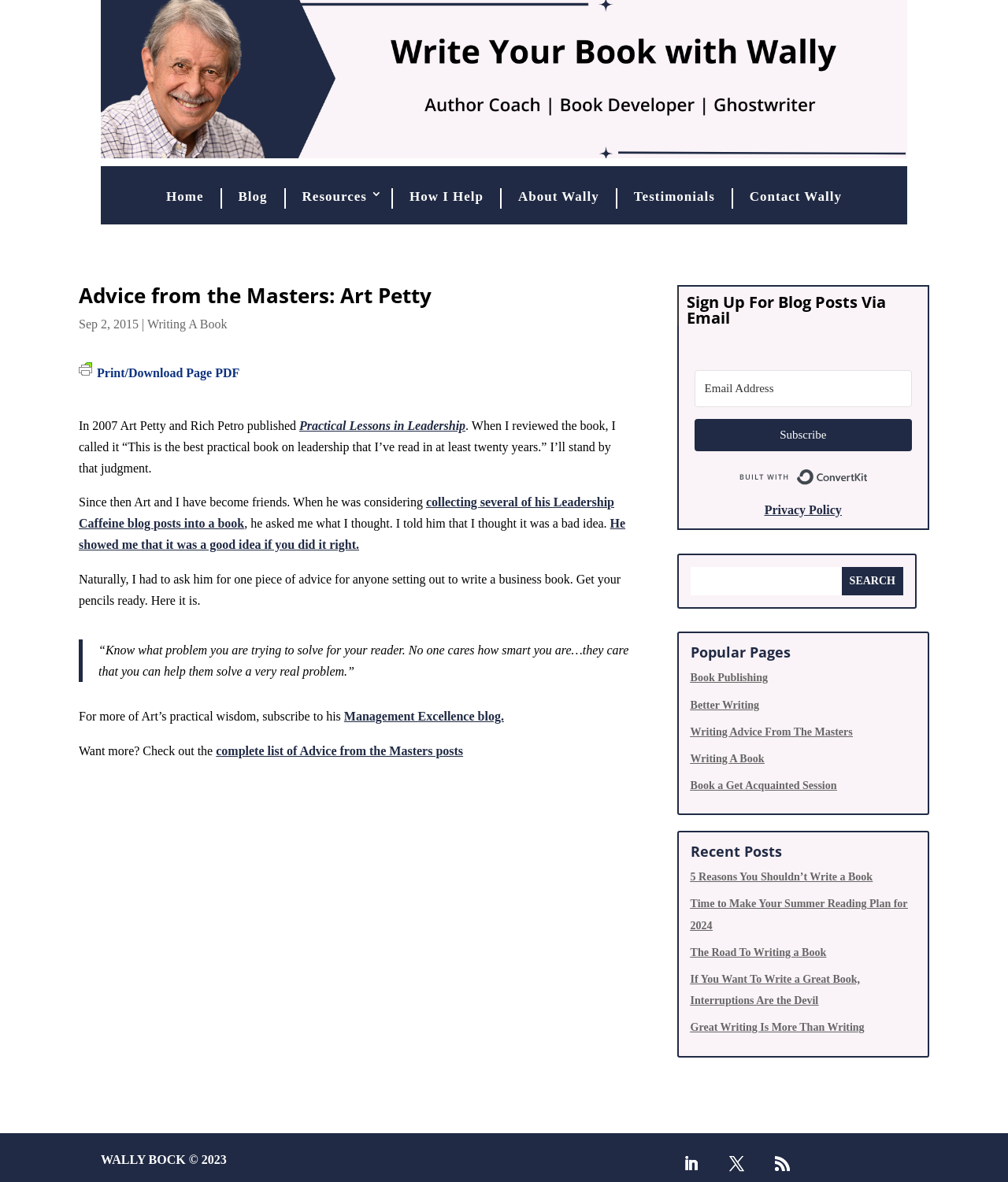Give a one-word or short phrase answer to this question: 
What is the name of the blog where Art Petty shares his practical wisdom?

Management Excellence blog